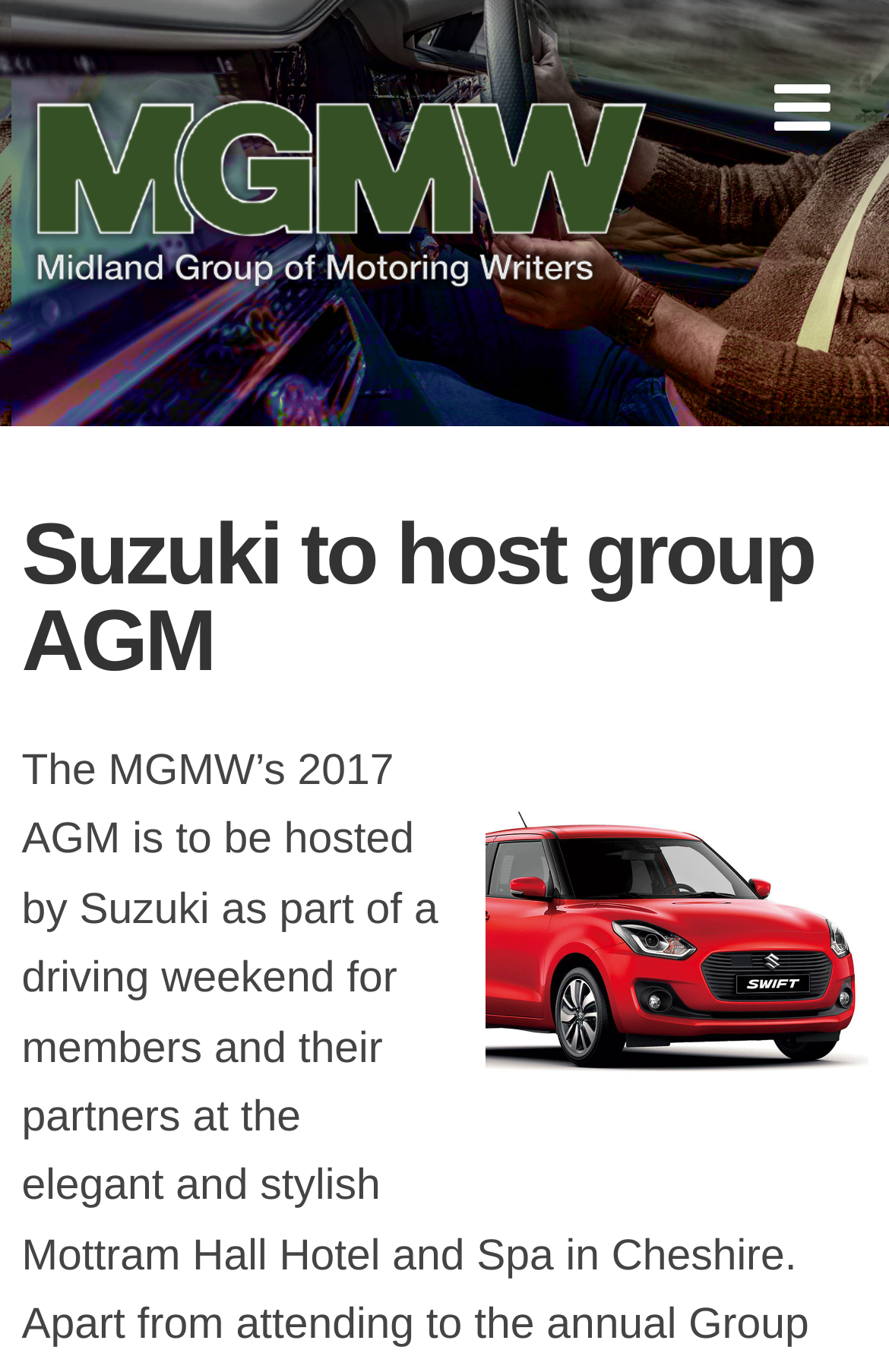From the element description: "Toggle Menu", extract the bounding box coordinates of the UI element. The coordinates should be expressed as four float numbers between 0 and 1, in the order [left, top, right, bottom].

[0.829, 0.032, 0.976, 0.128]